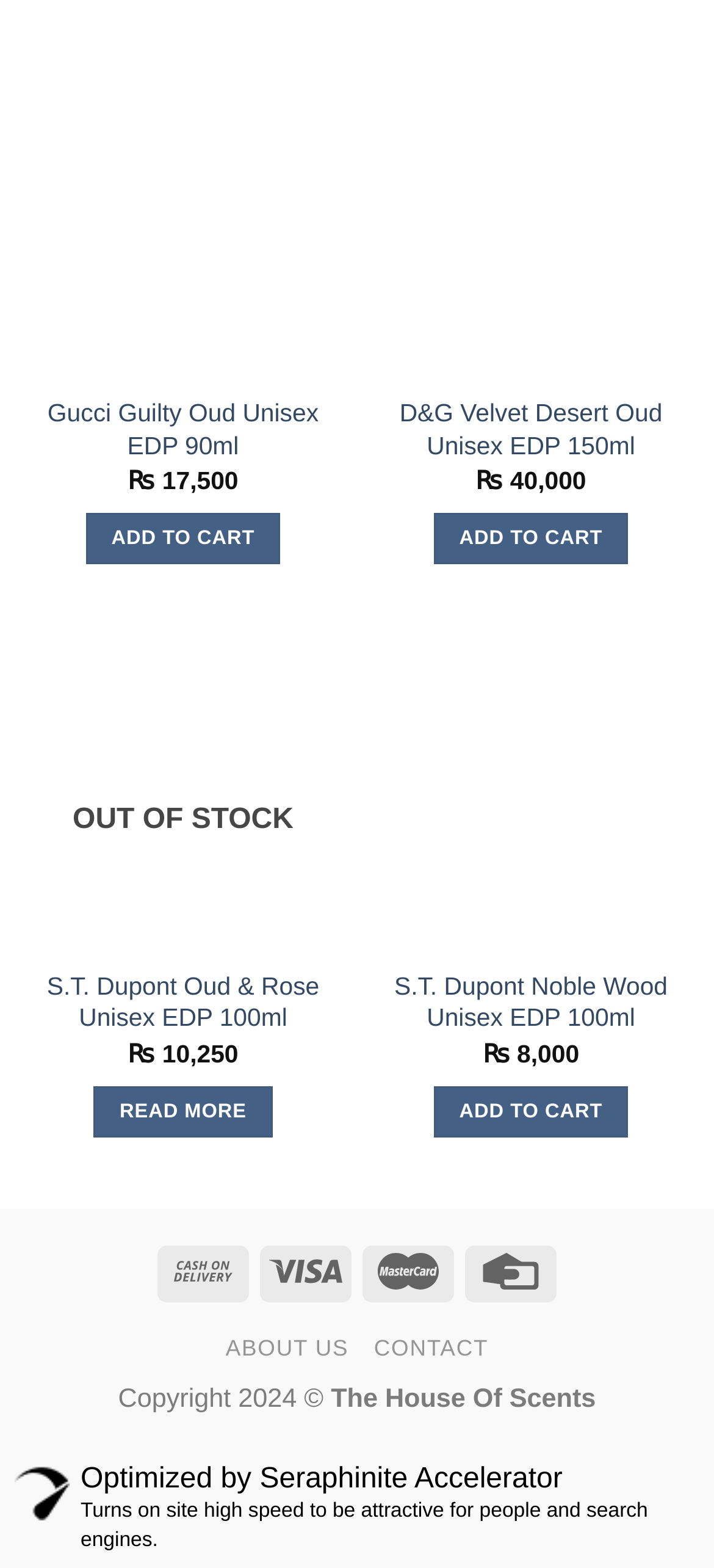Pinpoint the bounding box coordinates of the clickable element needed to complete the instruction: "Read more about S.T. Dupont Oud & Rose Unisex EDP 100ml". The coordinates should be provided as four float numbers between 0 and 1: [left, top, right, bottom].

[0.131, 0.693, 0.381, 0.726]